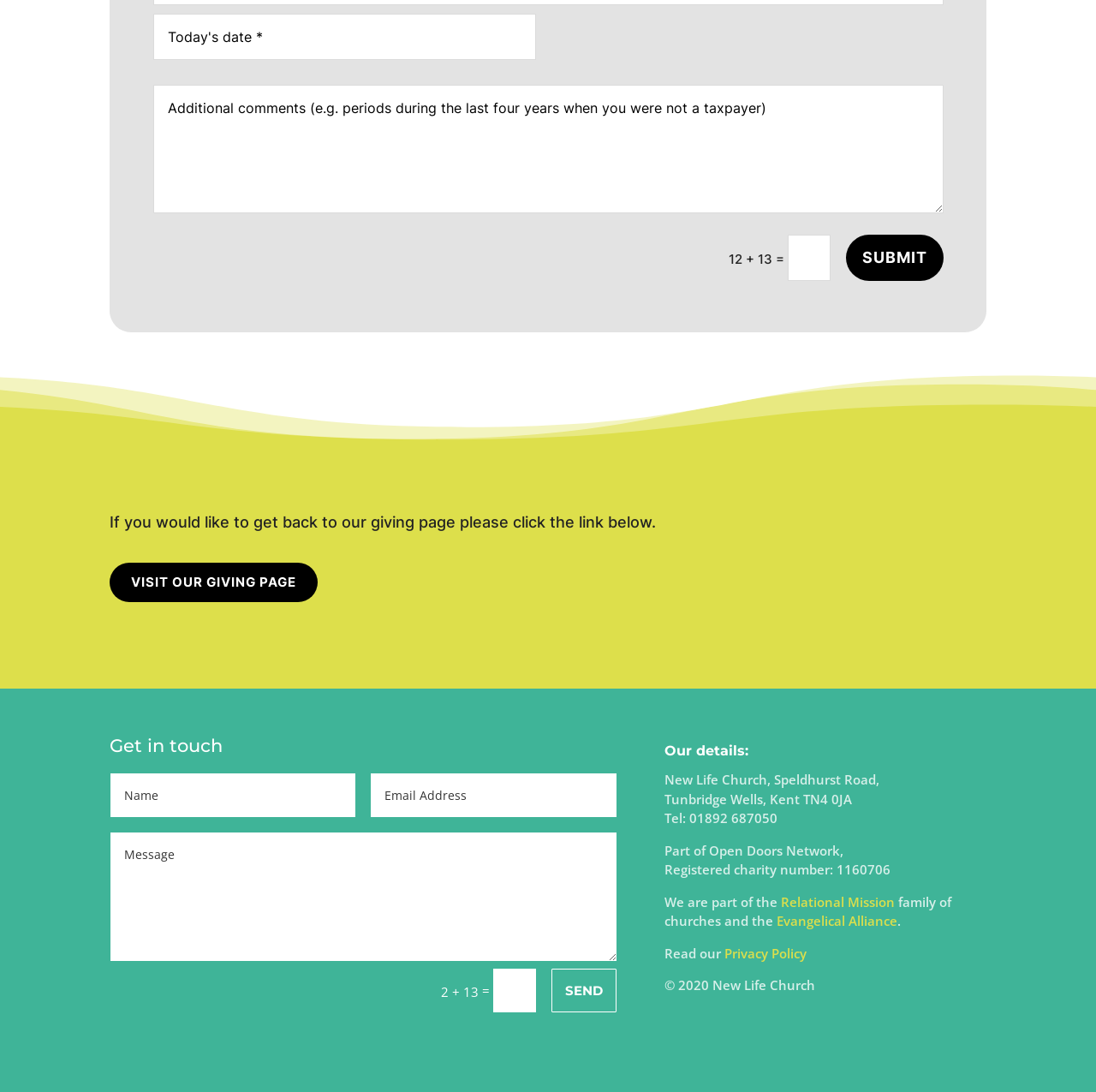What is the name of the network that New Life Church is part of?
Please ensure your answer to the question is detailed and covers all necessary aspects.

The name of the network is displayed as static text on the webpage, specifically under the 'Our details:' heading, which lists the details of New Life Church.